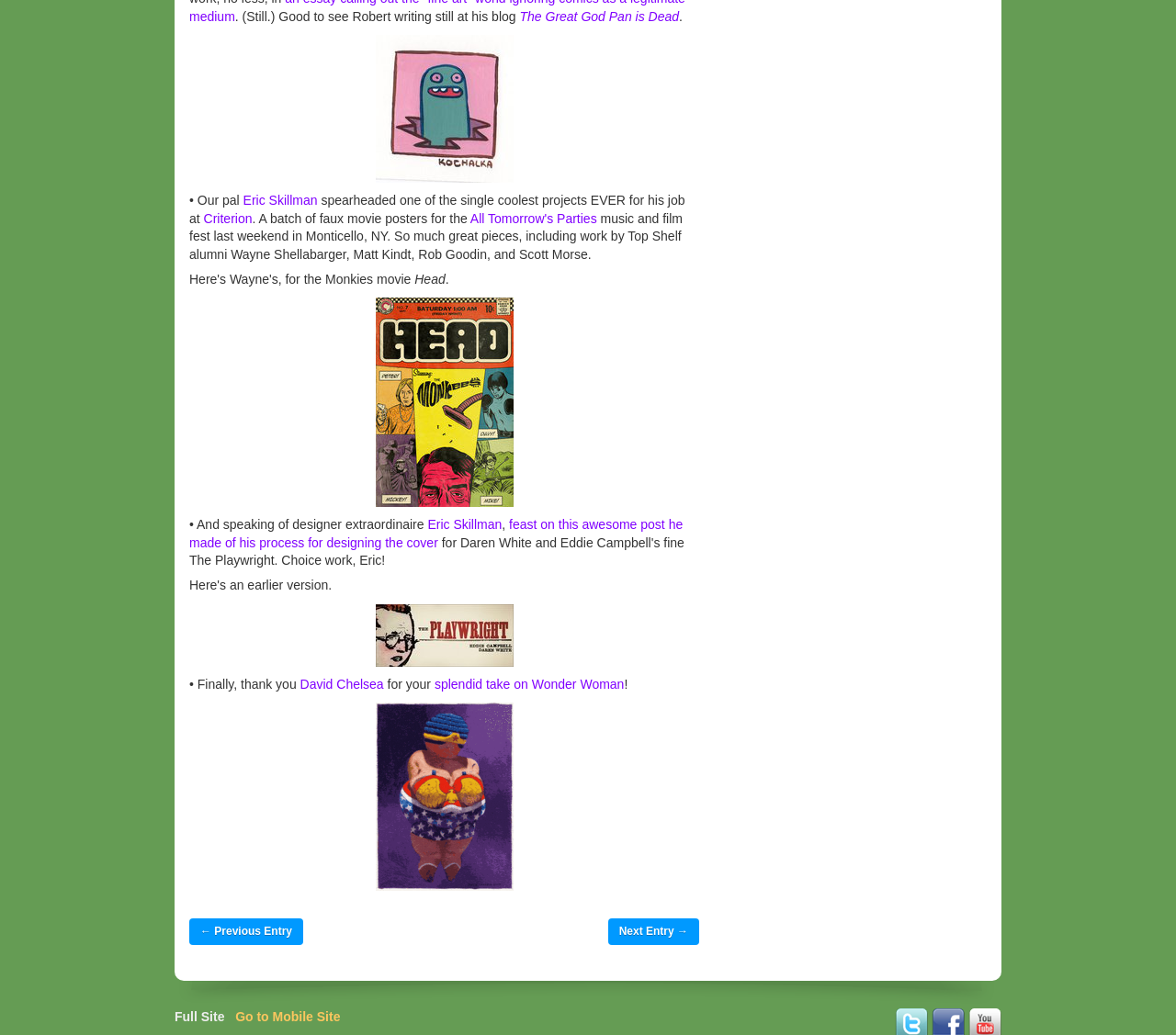Bounding box coordinates are specified in the format (top-left x, top-left y, bottom-right x, bottom-right y). All values are floating point numbers bounded between 0 and 1. Please provide the bounding box coordinate of the region this sentence describes: Criterion

[0.173, 0.204, 0.214, 0.218]